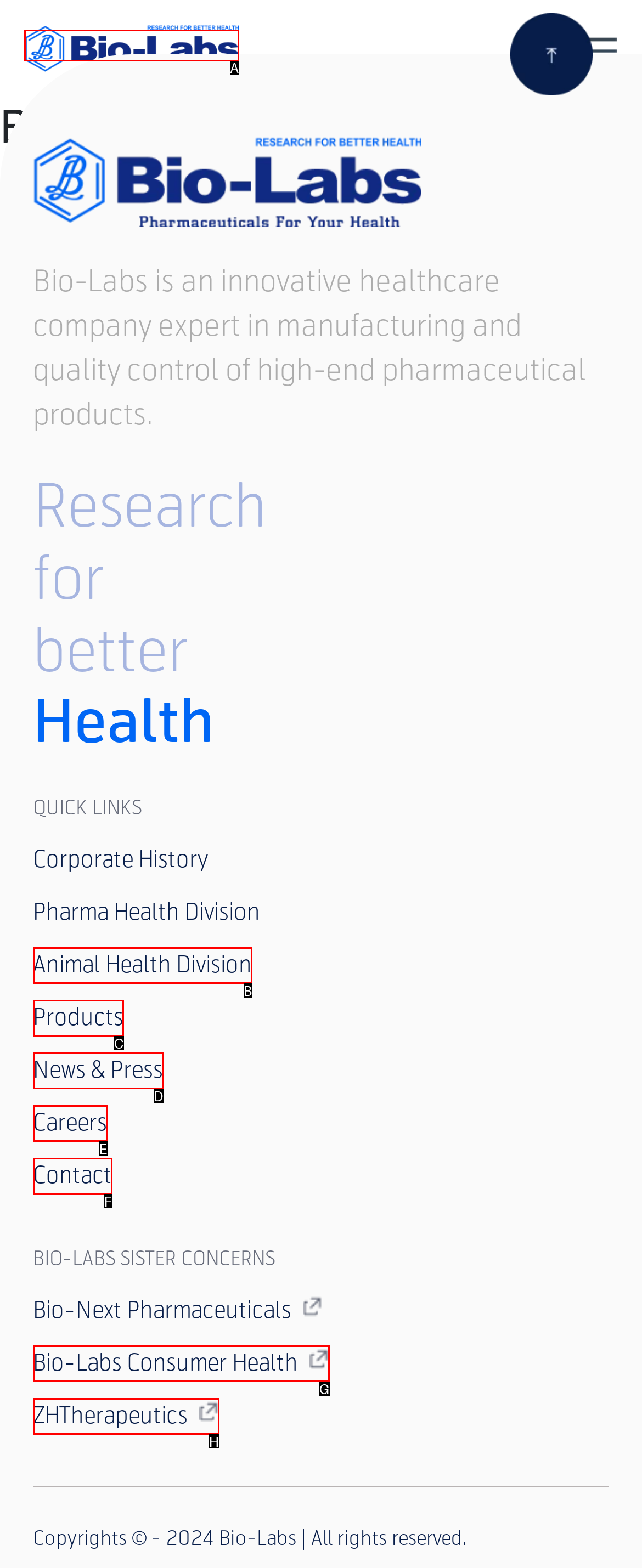Find the appropriate UI element to complete the task: Click the logo. Indicate your choice by providing the letter of the element.

A